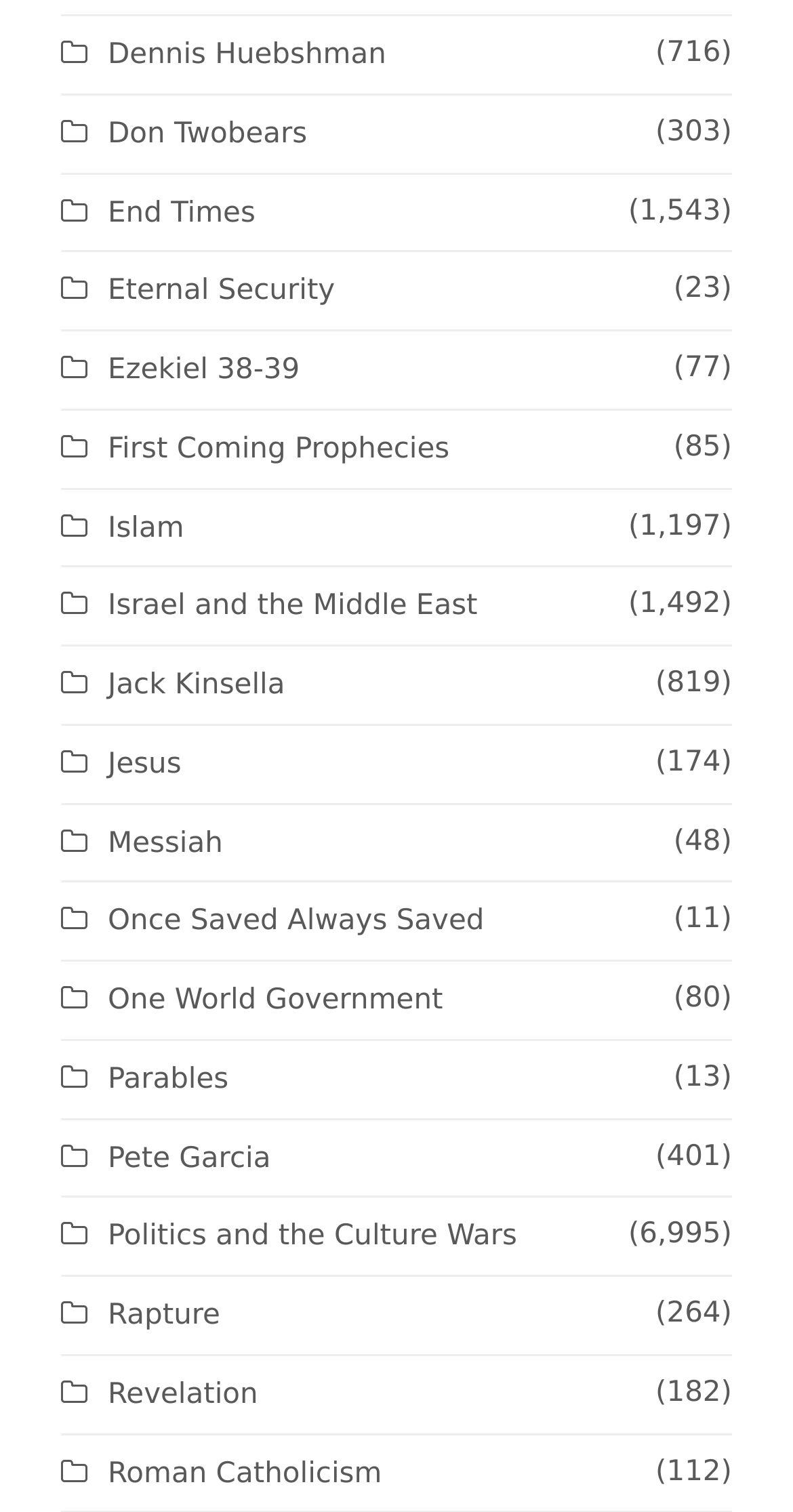Find the bounding box coordinates for the HTML element described as: "Jack Kinsella". The coordinates should consist of four float values between 0 and 1, i.e., [left, top, right, bottom].

[0.077, 0.443, 0.359, 0.464]